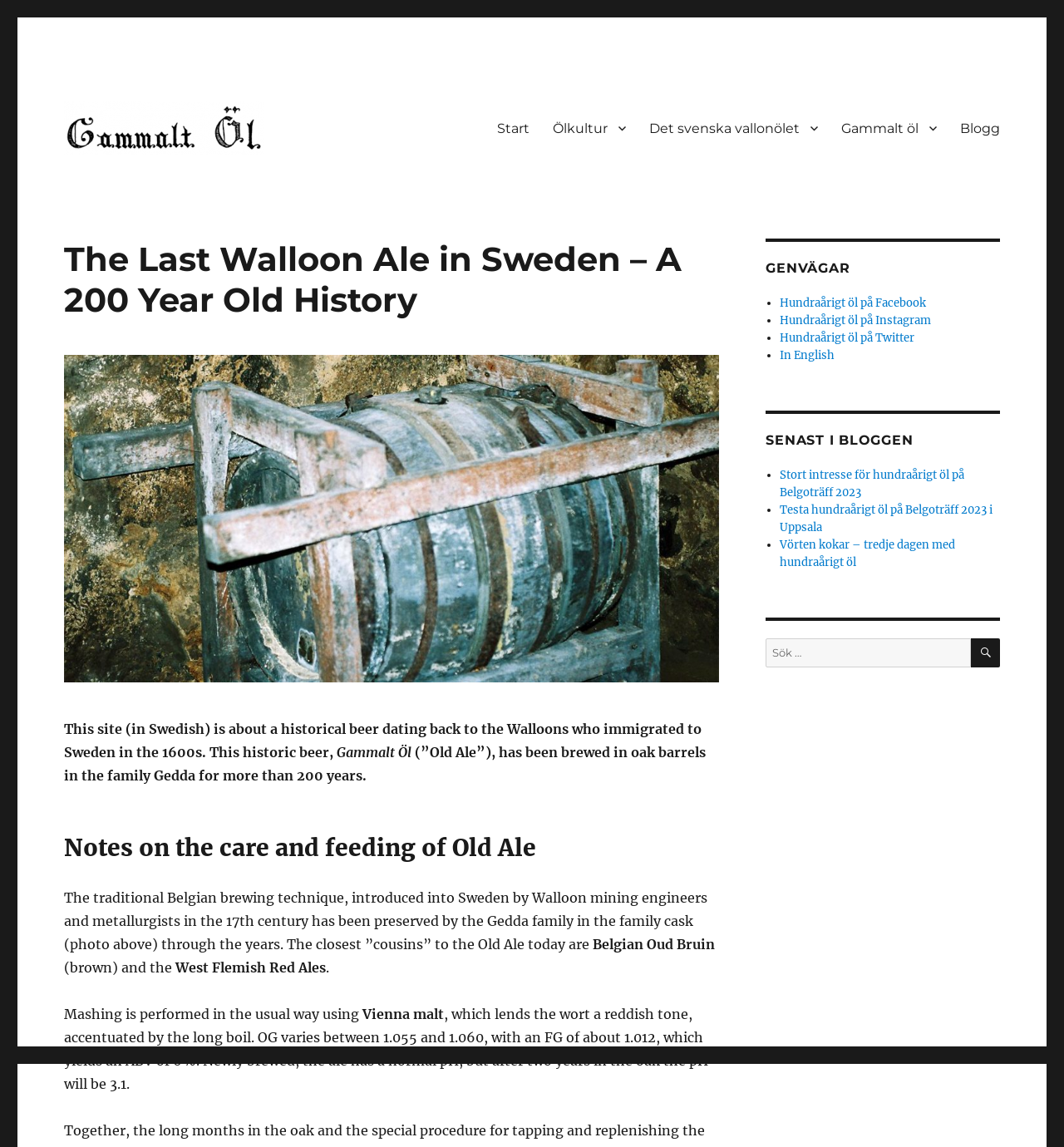Given the element description: "Sök", predict the bounding box coordinates of this UI element. The coordinates must be four float numbers between 0 and 1, given as [left, top, right, bottom].

[0.912, 0.557, 0.94, 0.582]